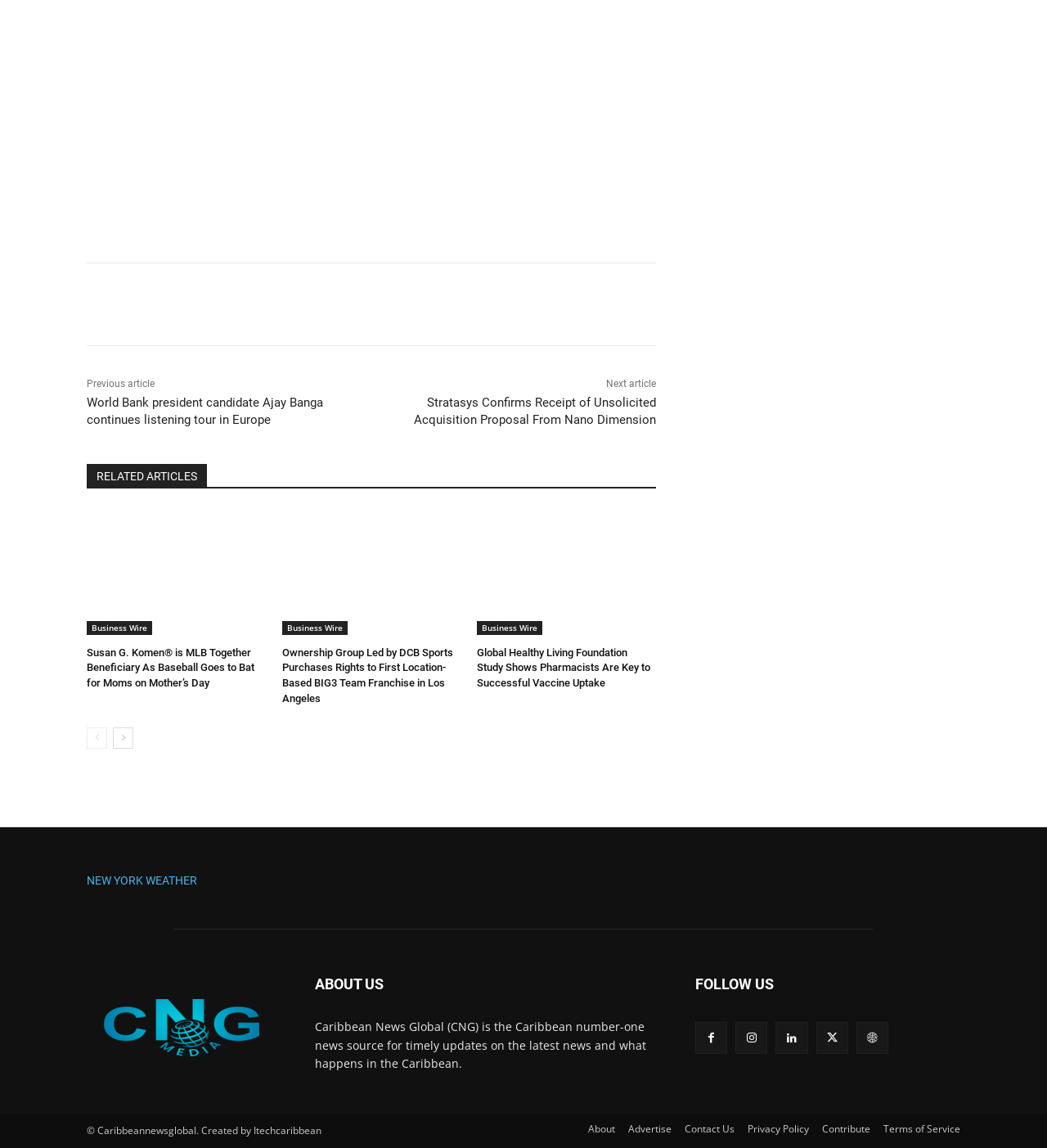What is the copyright information of the website?
Examine the image and give a concise answer in one word or a short phrase.

Caribbeannewsglobal